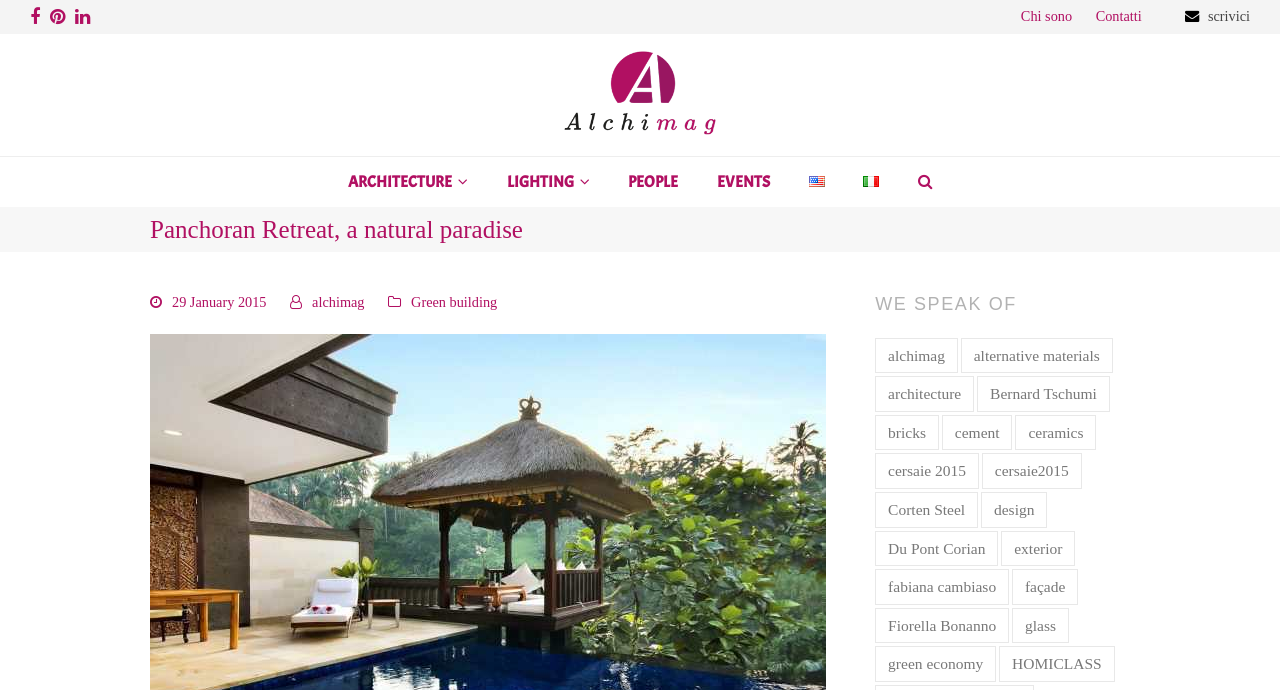Determine the bounding box coordinates of the clickable element necessary to fulfill the instruction: "Read about Green building". Provide the coordinates as four float numbers within the 0 to 1 range, i.e., [left, top, right, bottom].

[0.321, 0.427, 0.388, 0.45]